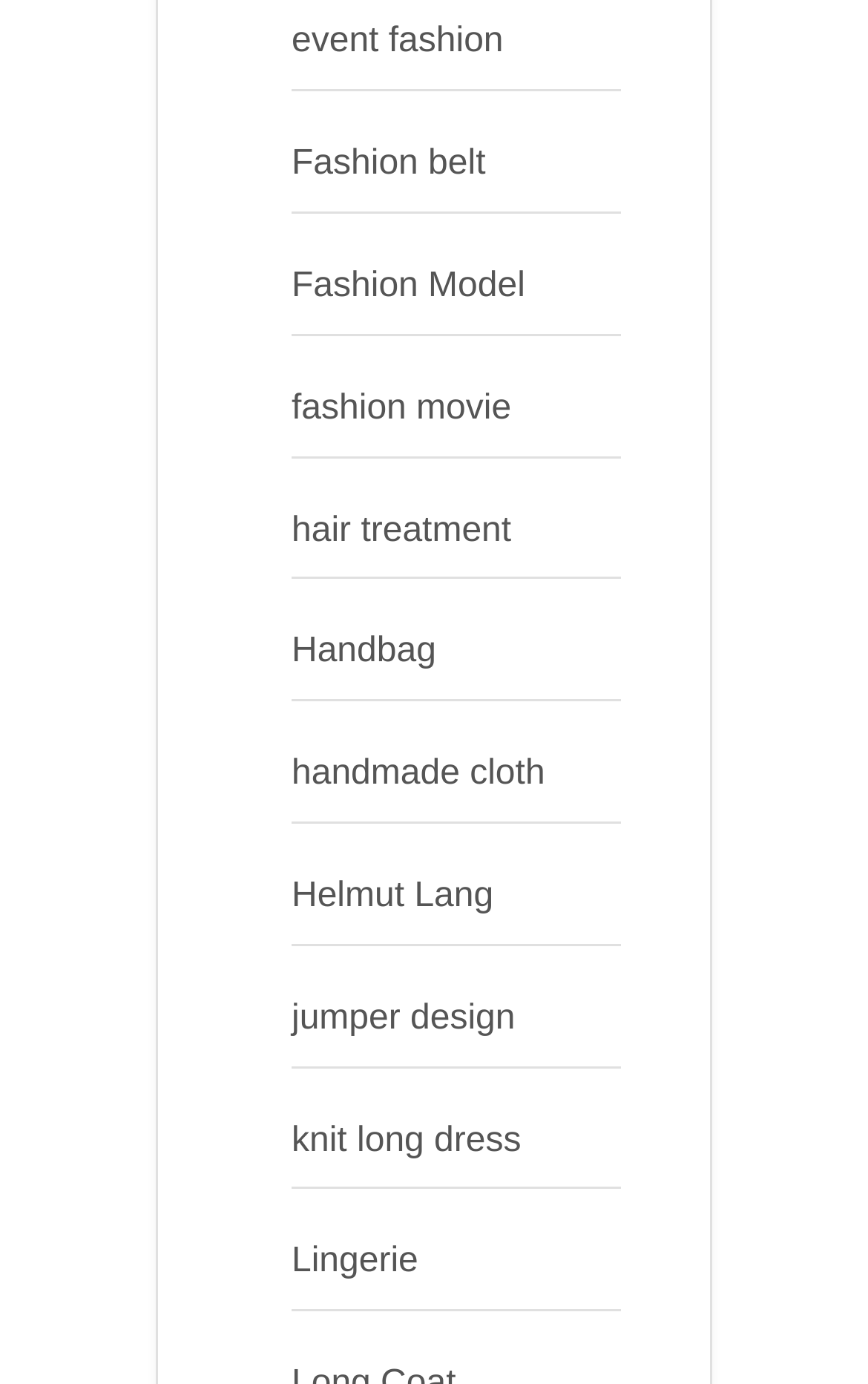Provide a brief response in the form of a single word or phrase:
What is the last link on the webpage?

Lingerie